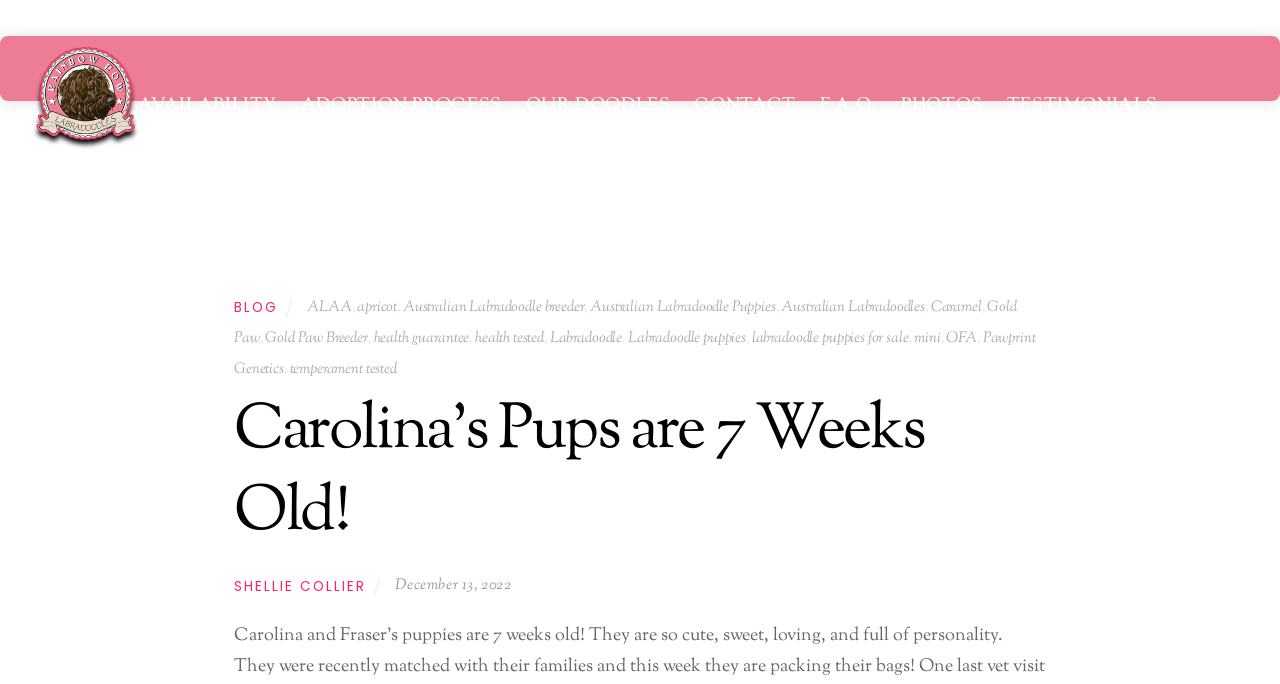Specify the bounding box coordinates of the element's region that should be clicked to achieve the following instruction: "Read 'Carolina’s Pups are 7 Weeks Old!' blog post". The bounding box coordinates consist of four float numbers between 0 and 1, in the format [left, top, right, bottom].

[0.183, 0.566, 0.722, 0.818]